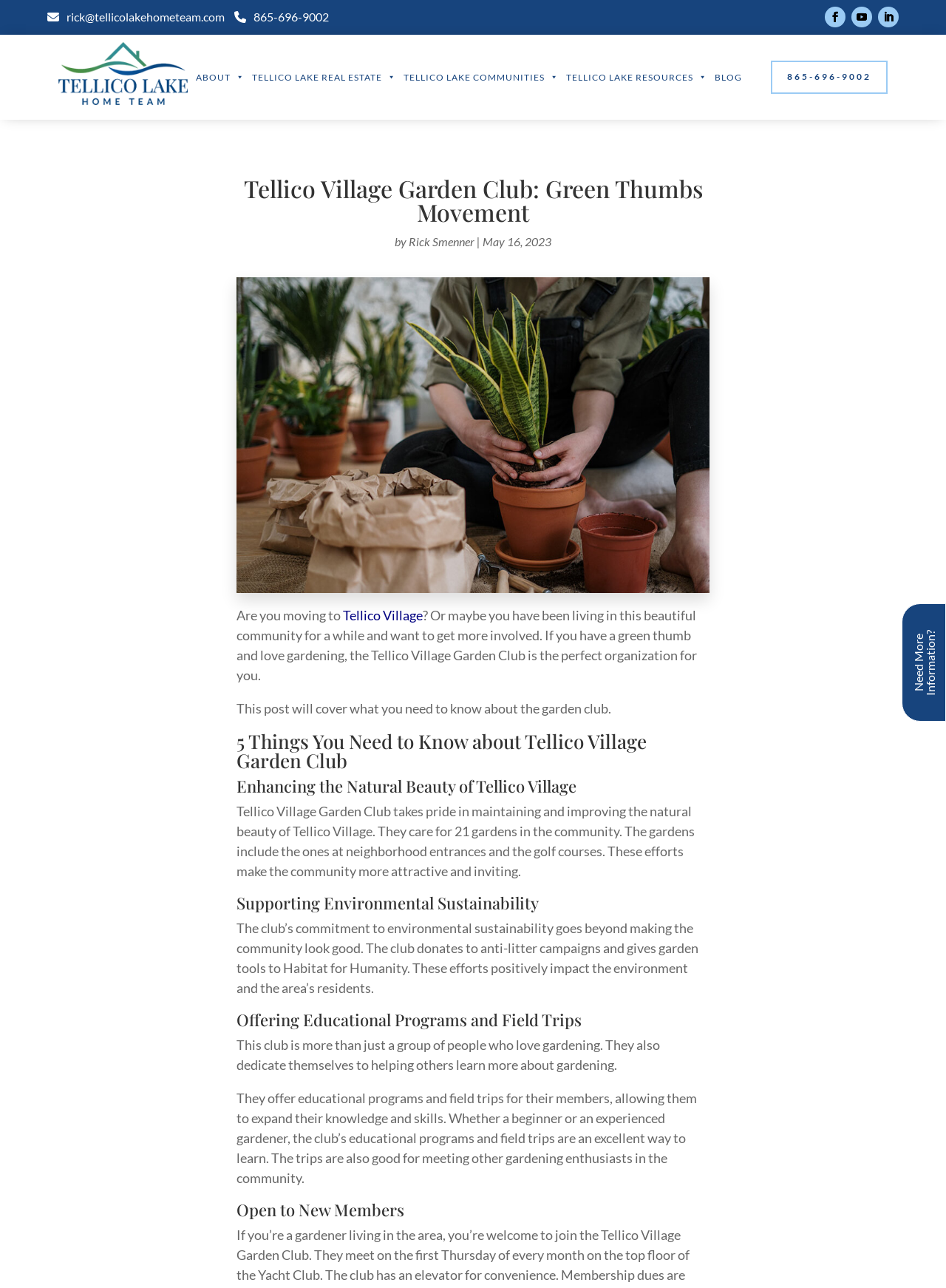Please provide a one-word or short phrase answer to the question:
How many gardens does the Tellico Village Garden Club care for?

21